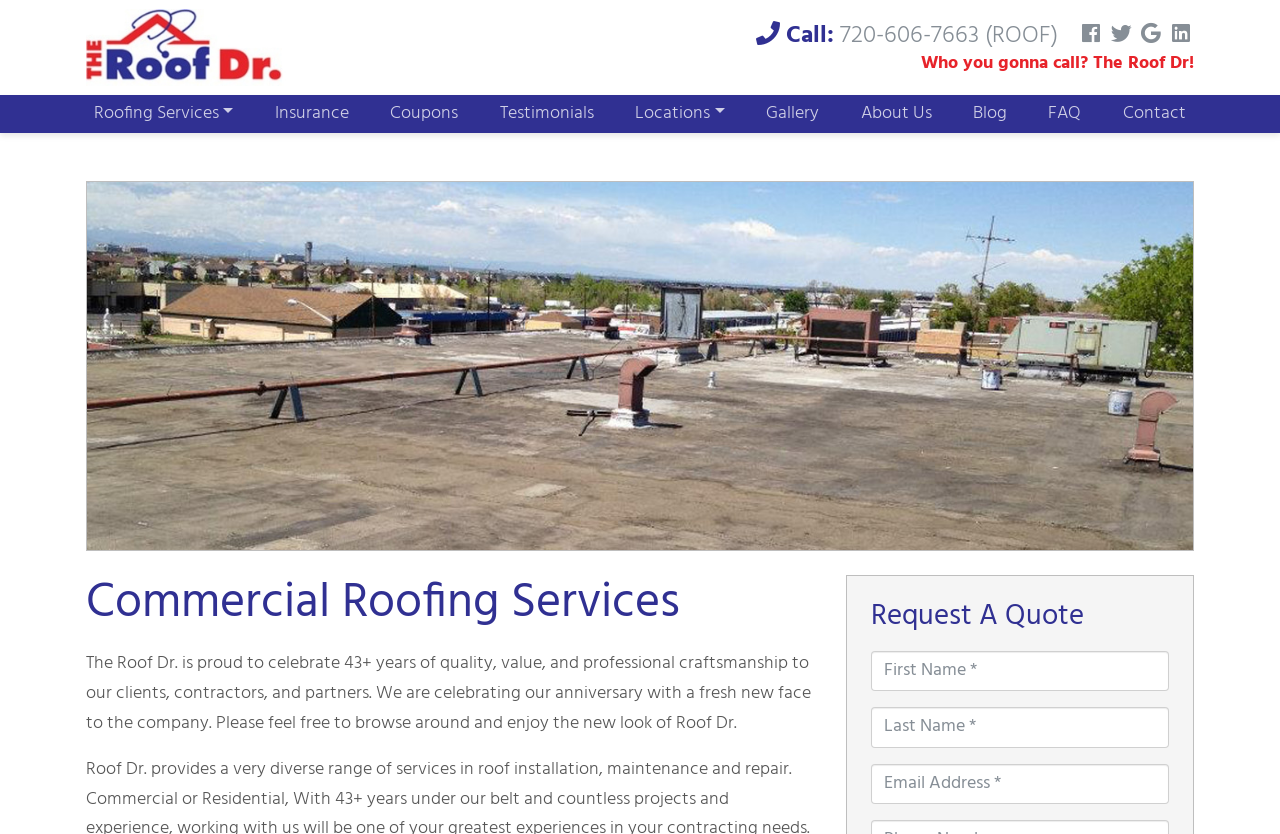Locate the coordinates of the bounding box for the clickable region that fulfills this instruction: "Click the logo".

[0.067, 0.005, 0.223, 0.109]